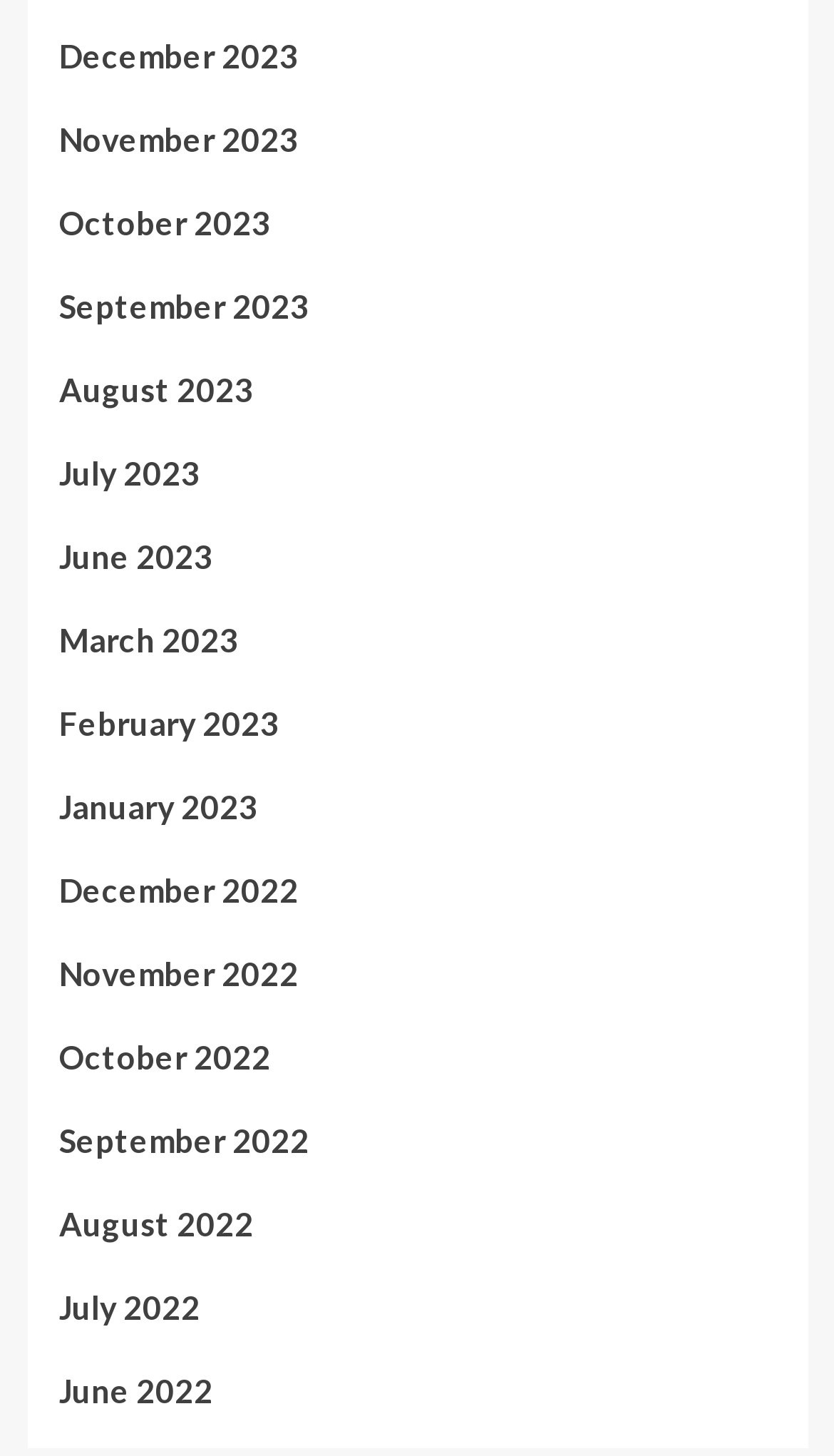Answer in one word or a short phrase: 
How many months are listed?

12